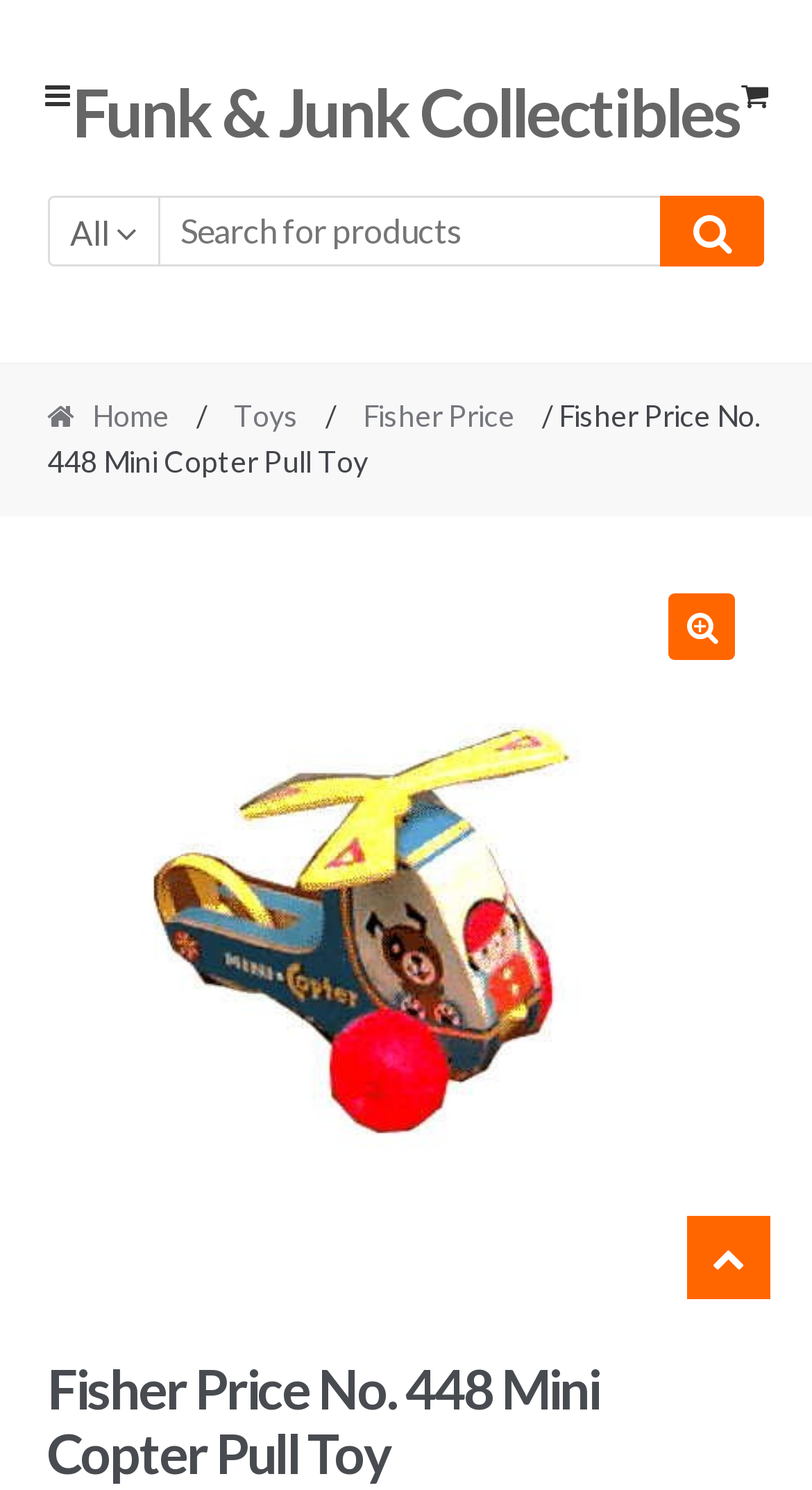How many navigation links are in the breadcrumb?
Using the image, provide a detailed and thorough answer to the question.

I counted the navigation links in the breadcrumb, which are 'Home', 'Toys', 'Fisher Price', and the current page's title 'Fisher Price No. 448 Mini Copter Pull Toy'.